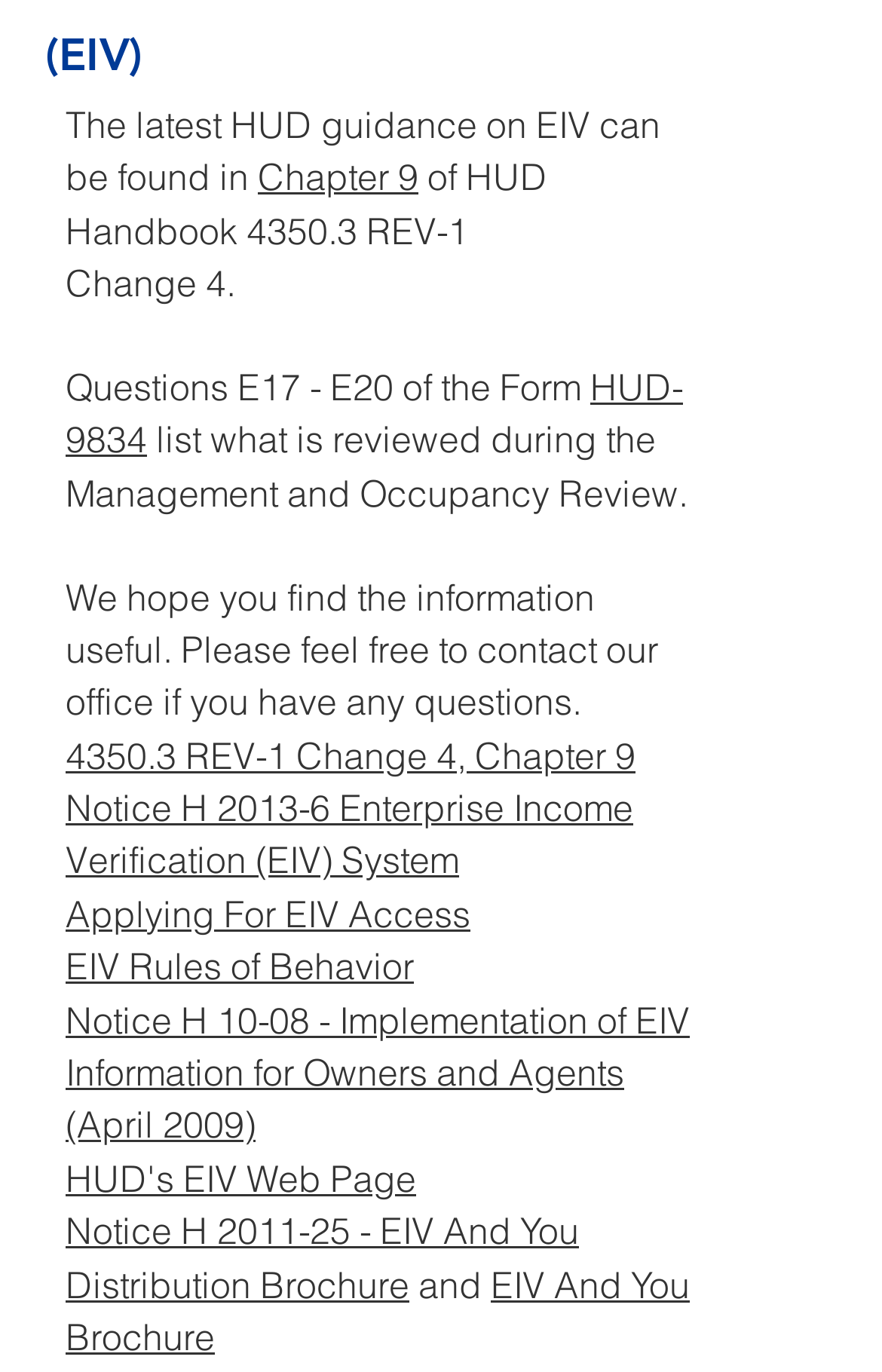Locate the bounding box coordinates of the area that needs to be clicked to fulfill the following instruction: "Access HUD-9834 form". The coordinates should be in the format of four float numbers between 0 and 1, namely [left, top, right, bottom].

[0.074, 0.265, 0.774, 0.337]